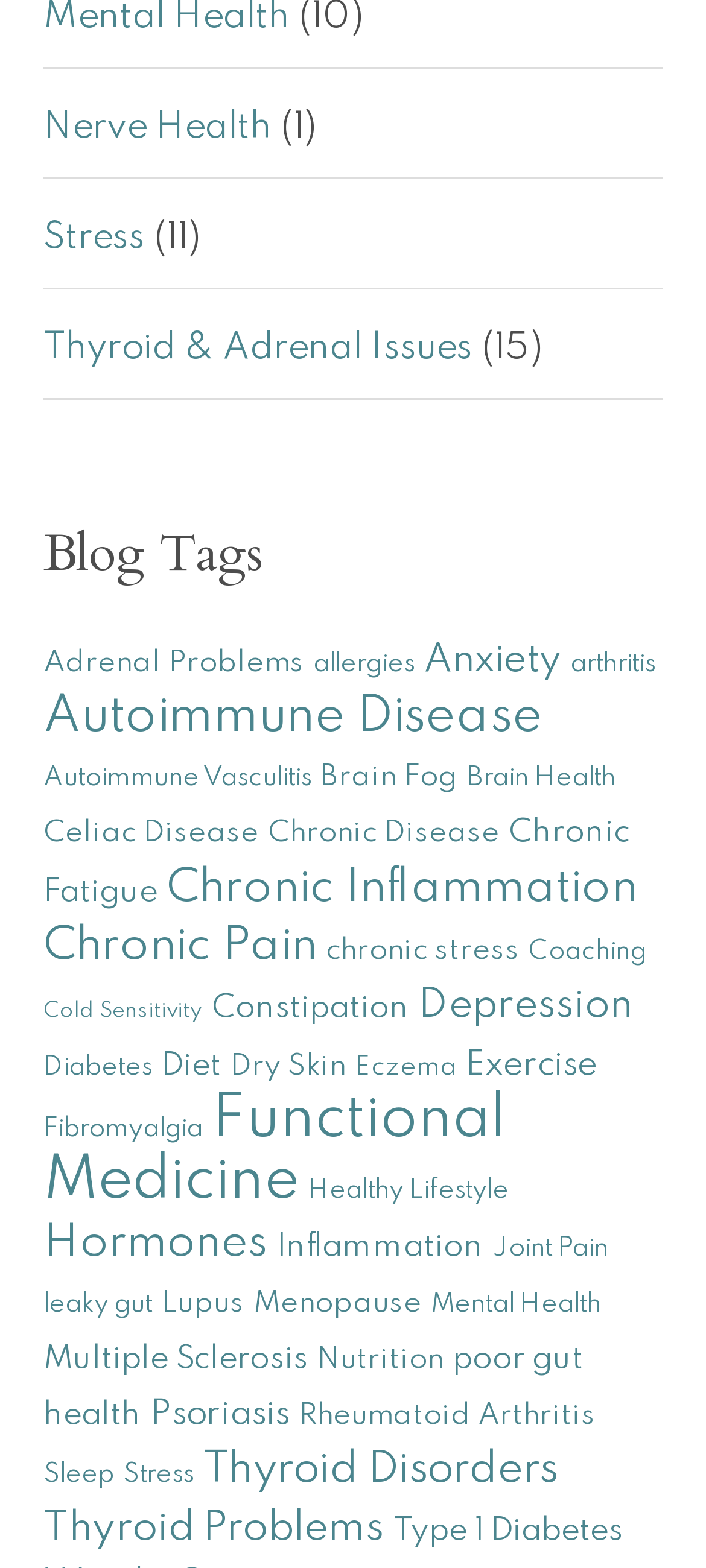Please identify the bounding box coordinates of the clickable element to fulfill the following instruction: "Click on 'Subcontractor Pre-qualification Form'". The coordinates should be four float numbers between 0 and 1, i.e., [left, top, right, bottom].

None